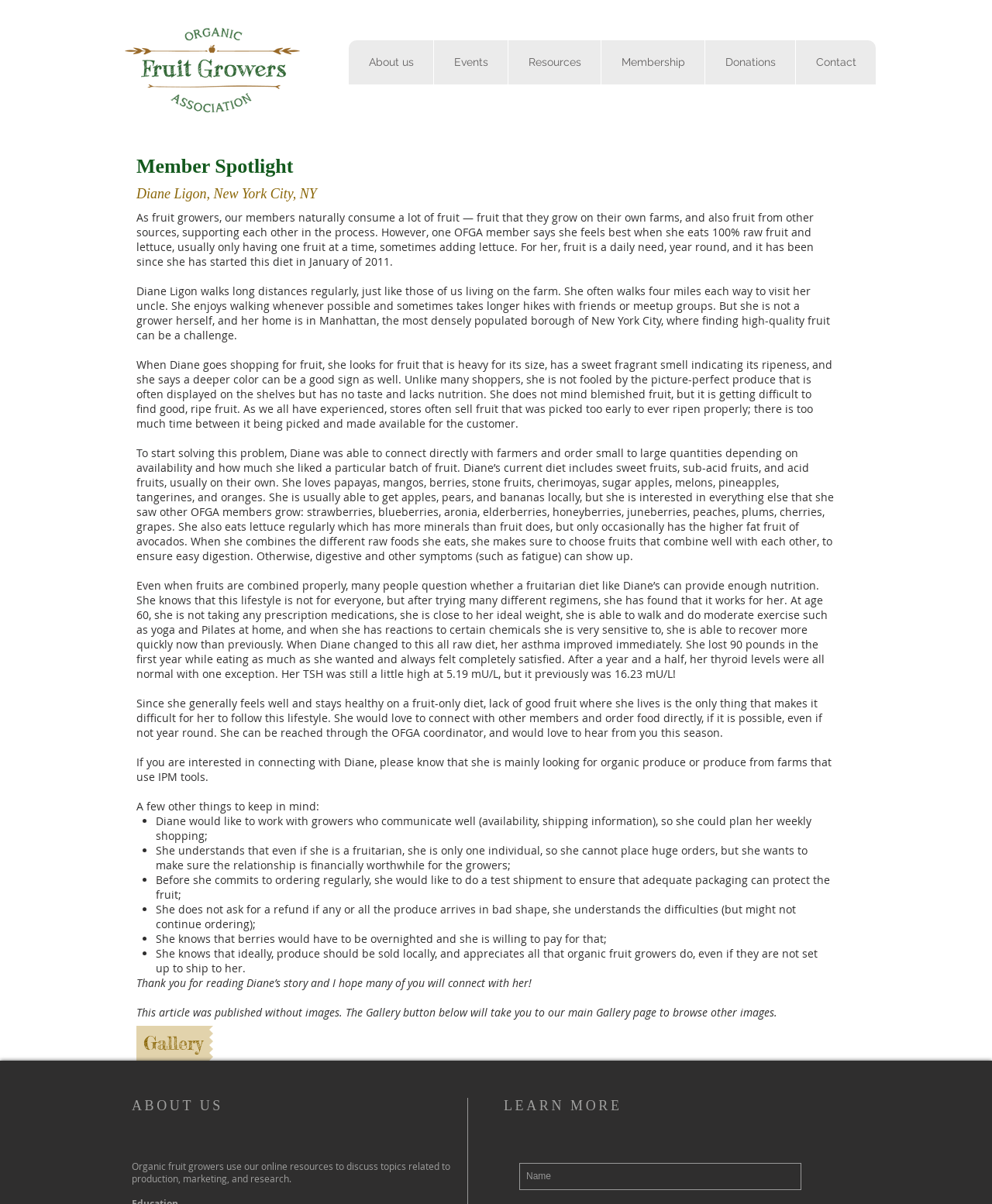Extract the bounding box coordinates for the UI element described by the text: "aria-label="Name" name="name" placeholder="Name"". The coordinates should be in the form of [left, top, right, bottom] with values between 0 and 1.

[0.523, 0.966, 0.808, 0.988]